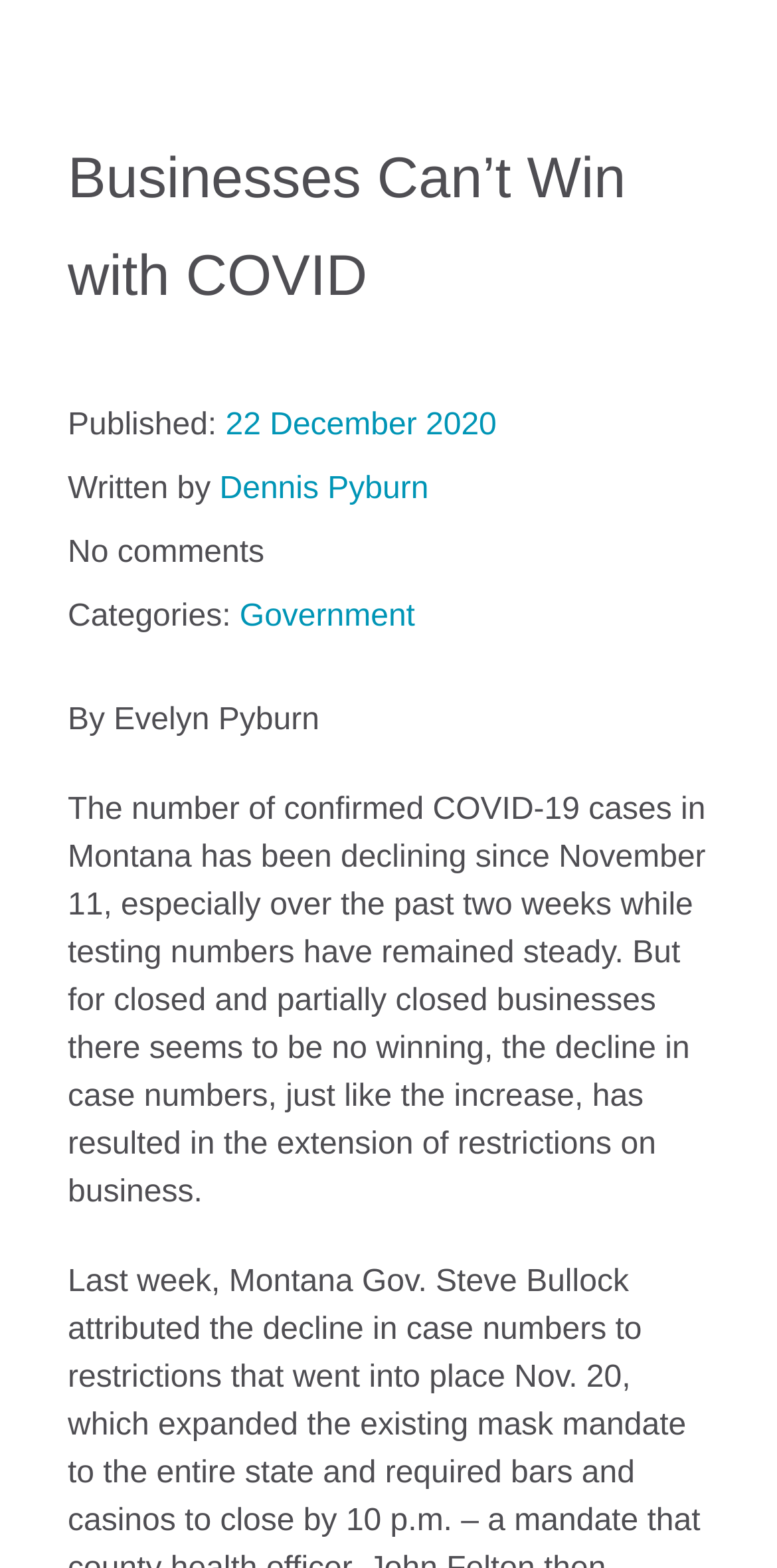Answer the following query concisely with a single word or phrase:
Who wrote the article?

Dennis Pyburn